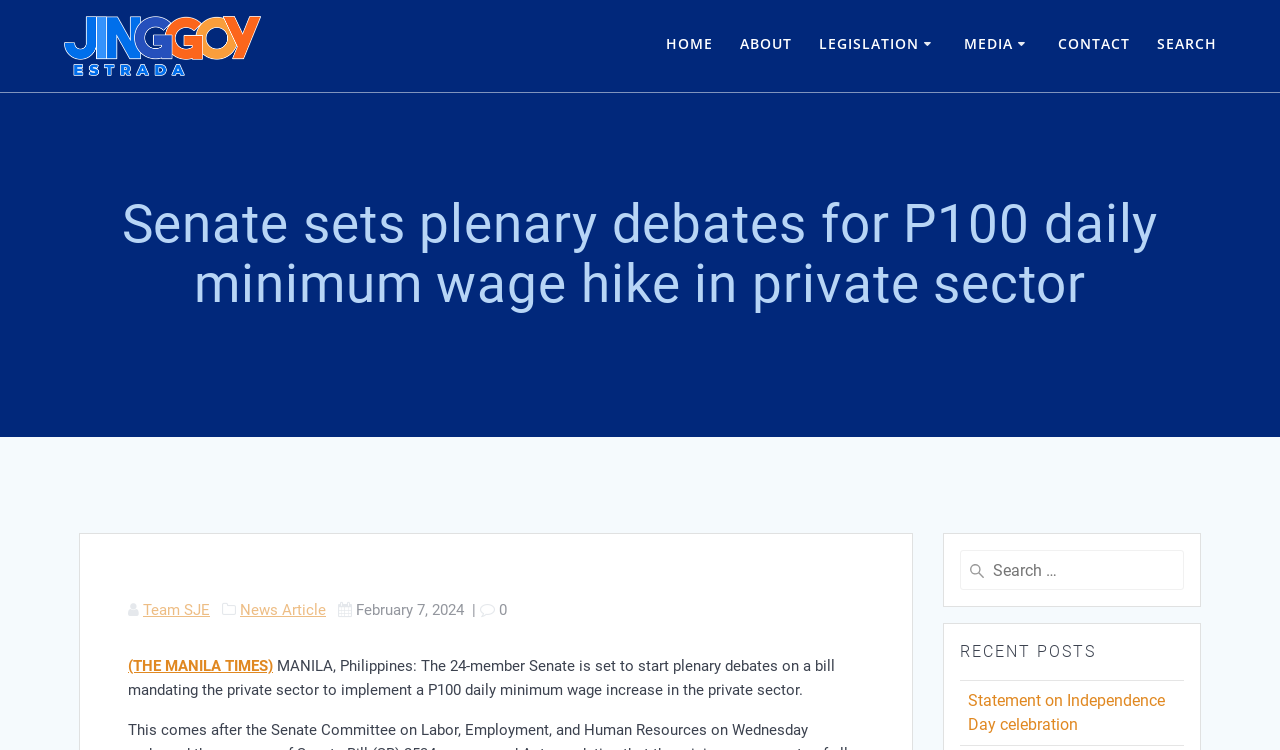Determine the bounding box coordinates of the area to click in order to meet this instruction: "Visit THE MANILA TIMES website".

[0.1, 0.877, 0.213, 0.901]